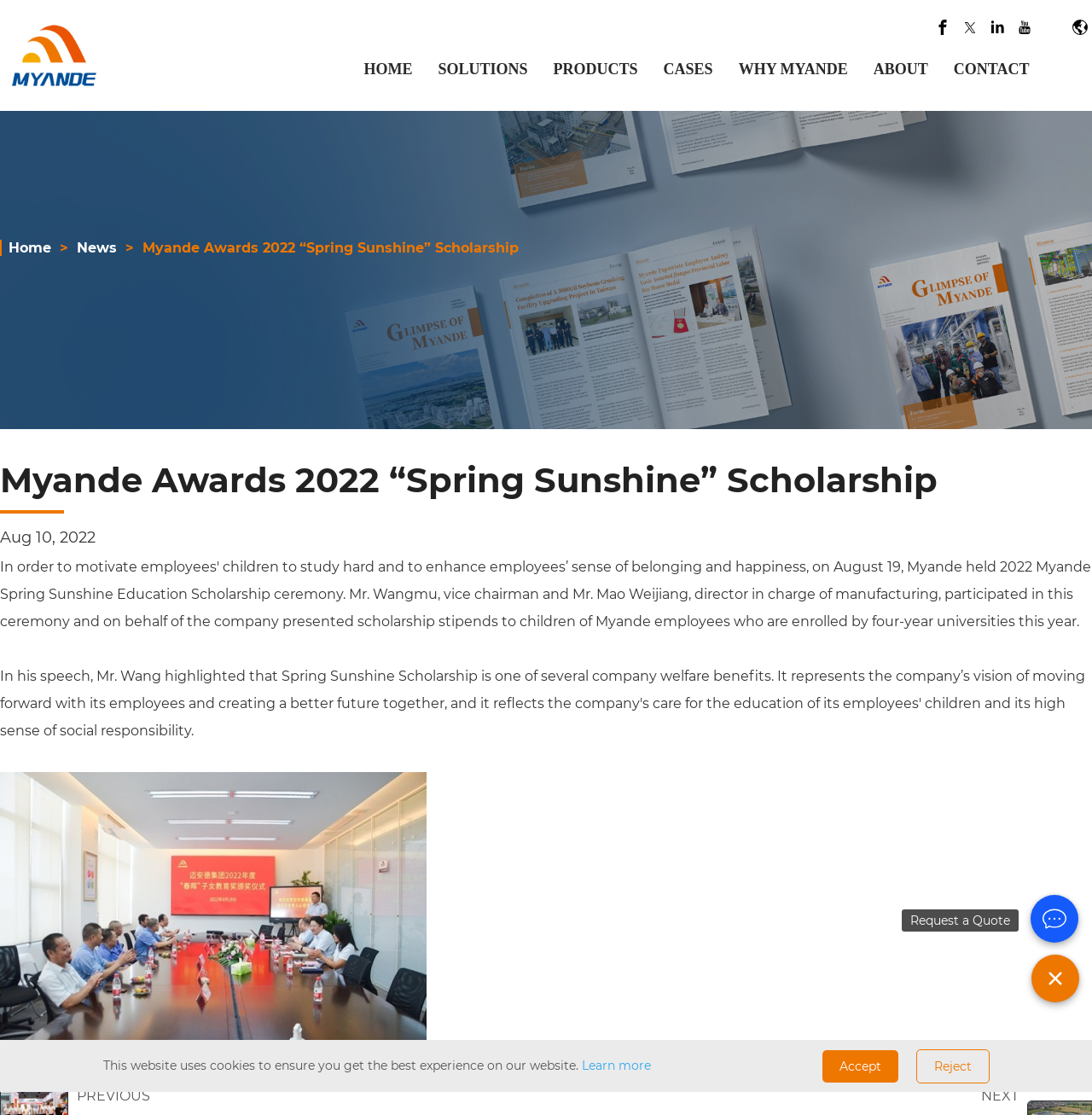Please specify the bounding box coordinates in the format (top-left x, top-left y, bottom-right x, bottom-right y), with all values as floating point numbers between 0 and 1. Identify the bounding box of the UI element described by: WHY MYANDE

[0.676, 0.047, 0.776, 0.076]